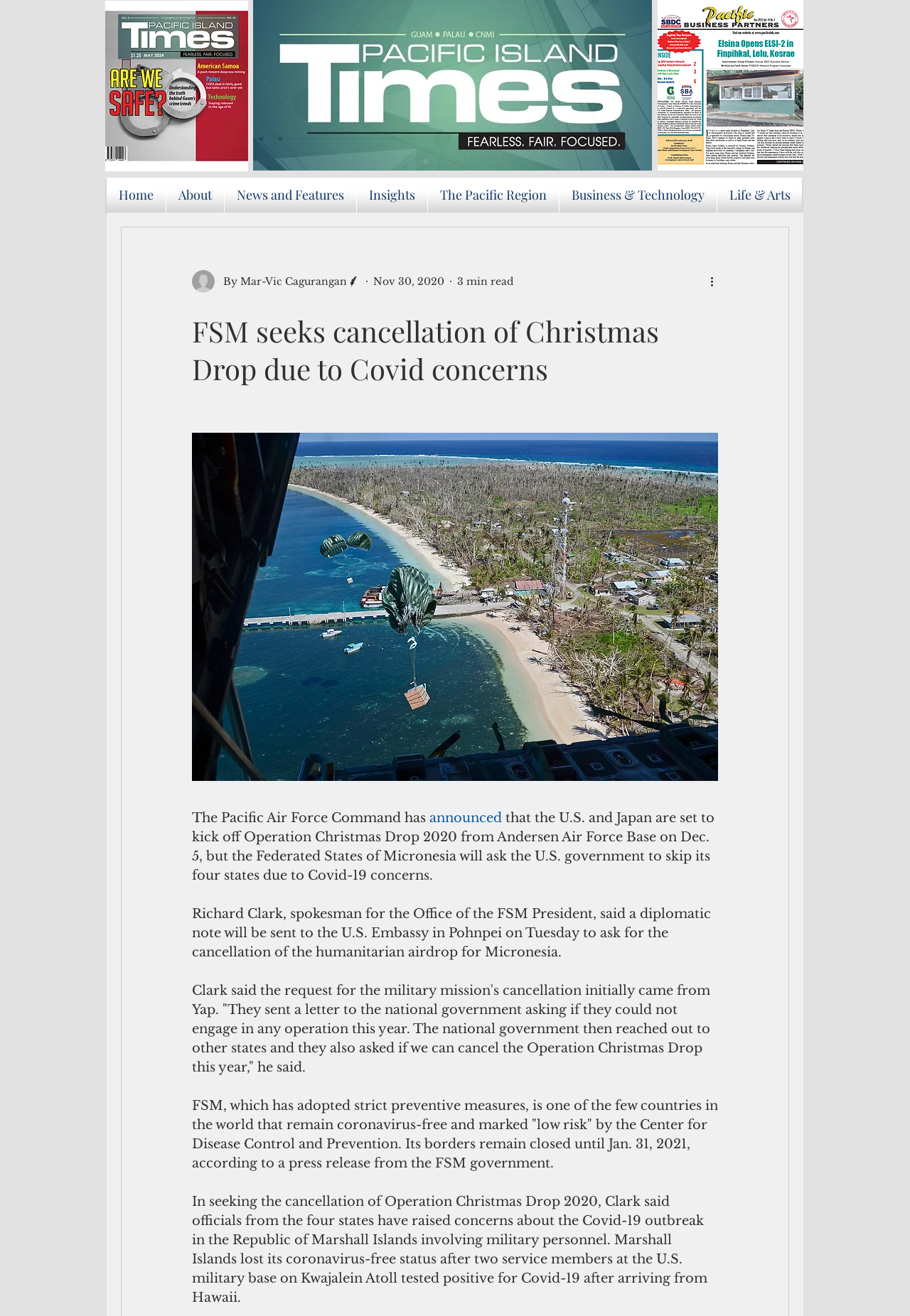Give a detailed account of the webpage's layout and content.

The webpage appears to be a news article with a focus on the Pacific region. At the top, there is a button labeled "Support Us" and three images, including a Facebook icon and a cover image for May 2024. Below these, there is a navigation menu with links to various sections of the website, including "Home", "About", "News and Features", and more.

The main article is titled "FSM seeks cancellation of Christmas Drop due to Covid concerns" and is accompanied by a writer's picture and information, including the writer's name, Mar-Vic Cagurangan, and the date of publication, November 30, 2020. The article itself is divided into several paragraphs, describing how the Federated States of Micronesia is requesting the cancellation of Operation Christmas Drop 2020 due to Covid-19 concerns.

The article is quite lengthy, with multiple paragraphs discussing the reasons behind the request, including the country's strict preventive measures and its desire to remain coronavirus-free. There are also quotes from Richard Clark, spokesman for the Office of the FSM President, explaining the situation.

At the bottom of the article, there is a button labeled "More actions" and an image. Overall, the webpage has a clean and organized layout, with a focus on presenting the news article in a clear and readable manner.